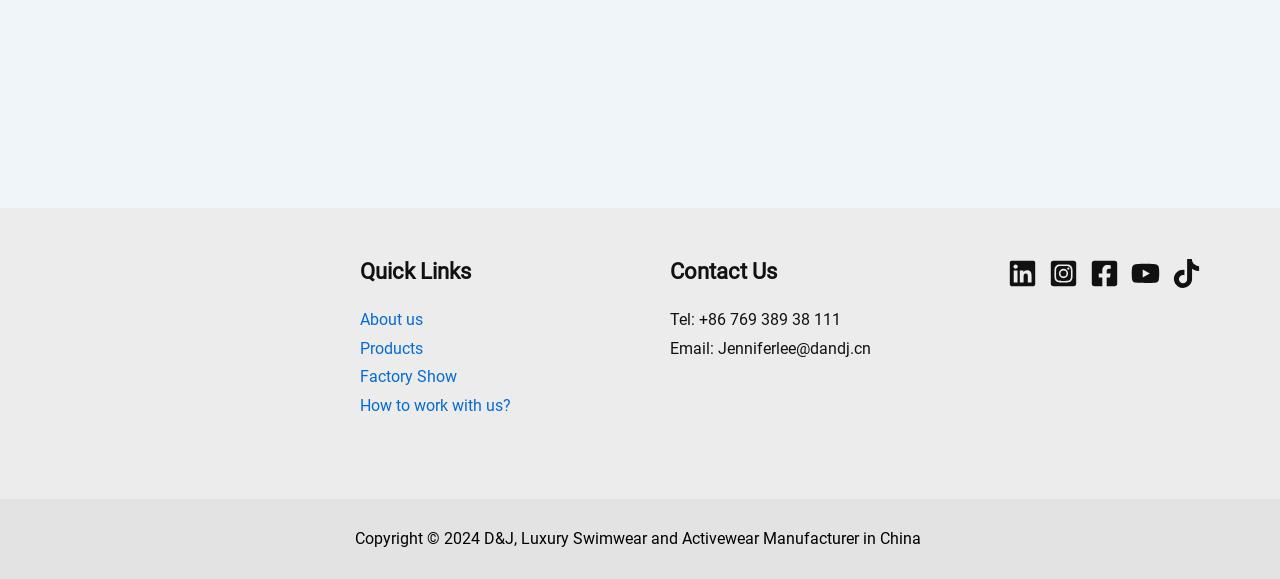Find the bounding box coordinates of the clickable area required to complete the following action: "Visit our LinkedIn page".

[0.788, 0.447, 0.81, 0.497]